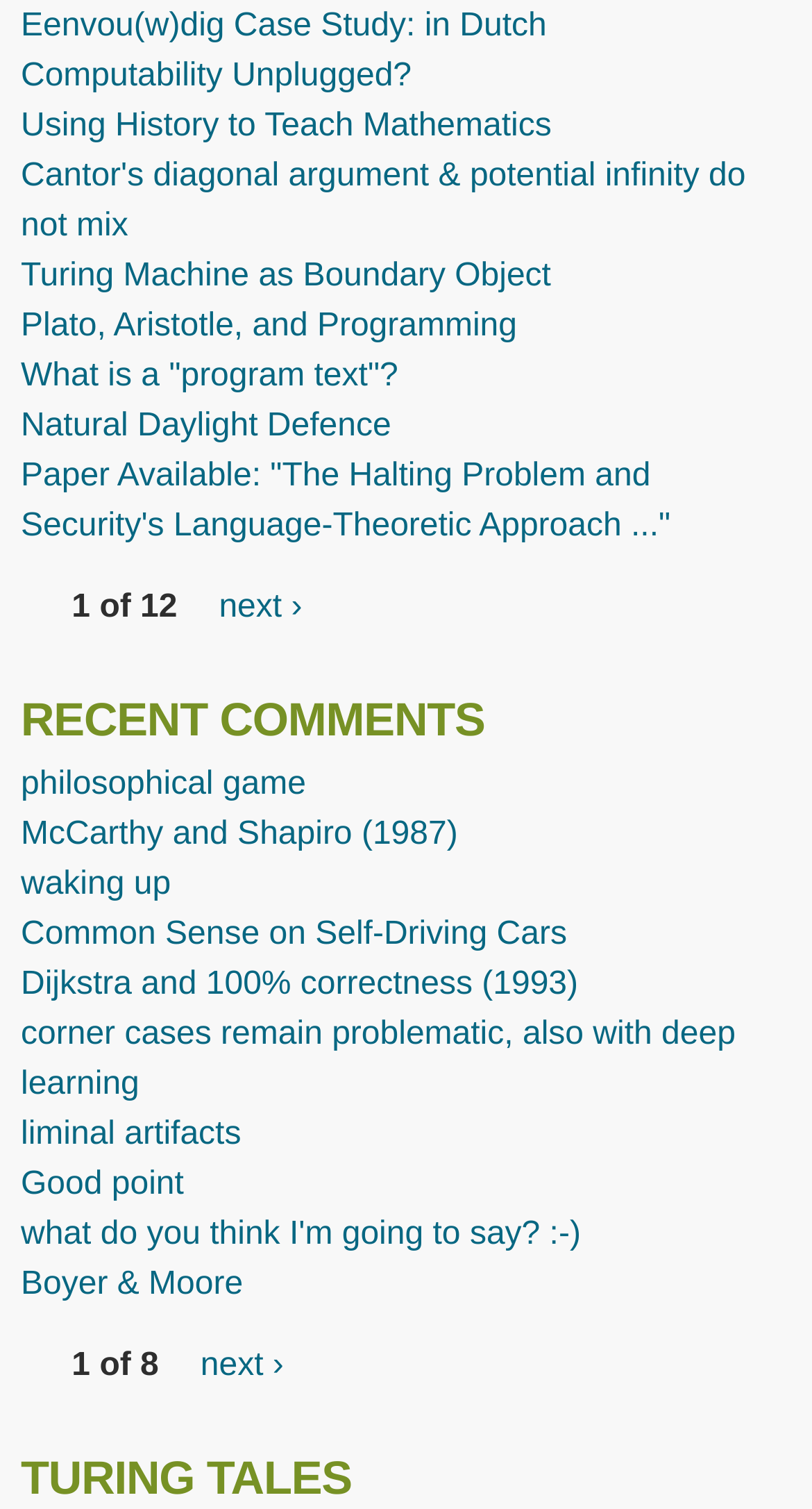Please identify the bounding box coordinates of the element on the webpage that should be clicked to follow this instruction: "read about philosophical game". The bounding box coordinates should be given as four float numbers between 0 and 1, formatted as [left, top, right, bottom].

[0.026, 0.507, 0.377, 0.531]